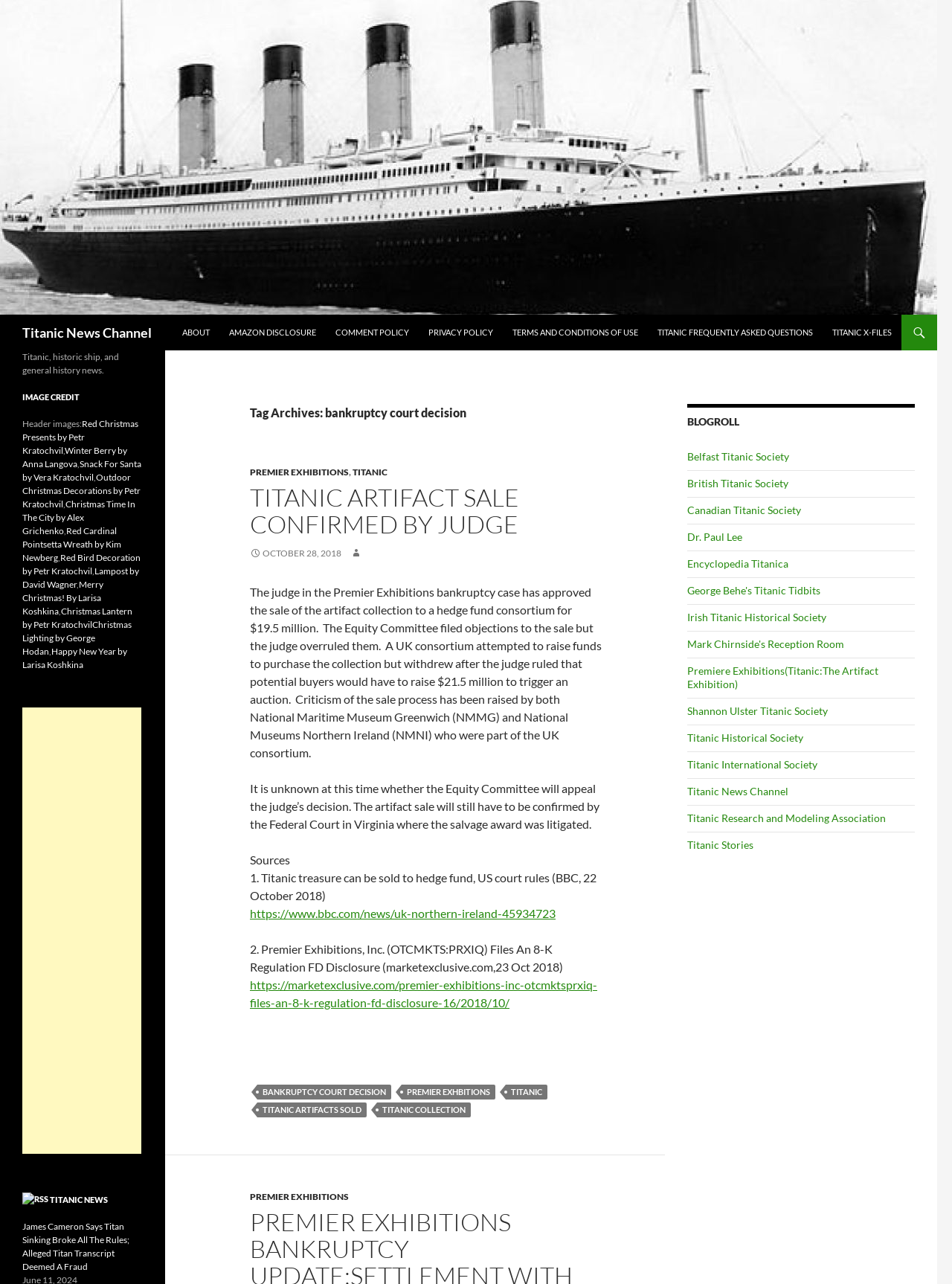Using the given description, provide the bounding box coordinates formatted as (top-left x, top-left y, bottom-right x, bottom-right y), with all values being floating point numbers between 0 and 1. Description: About

[0.182, 0.245, 0.23, 0.273]